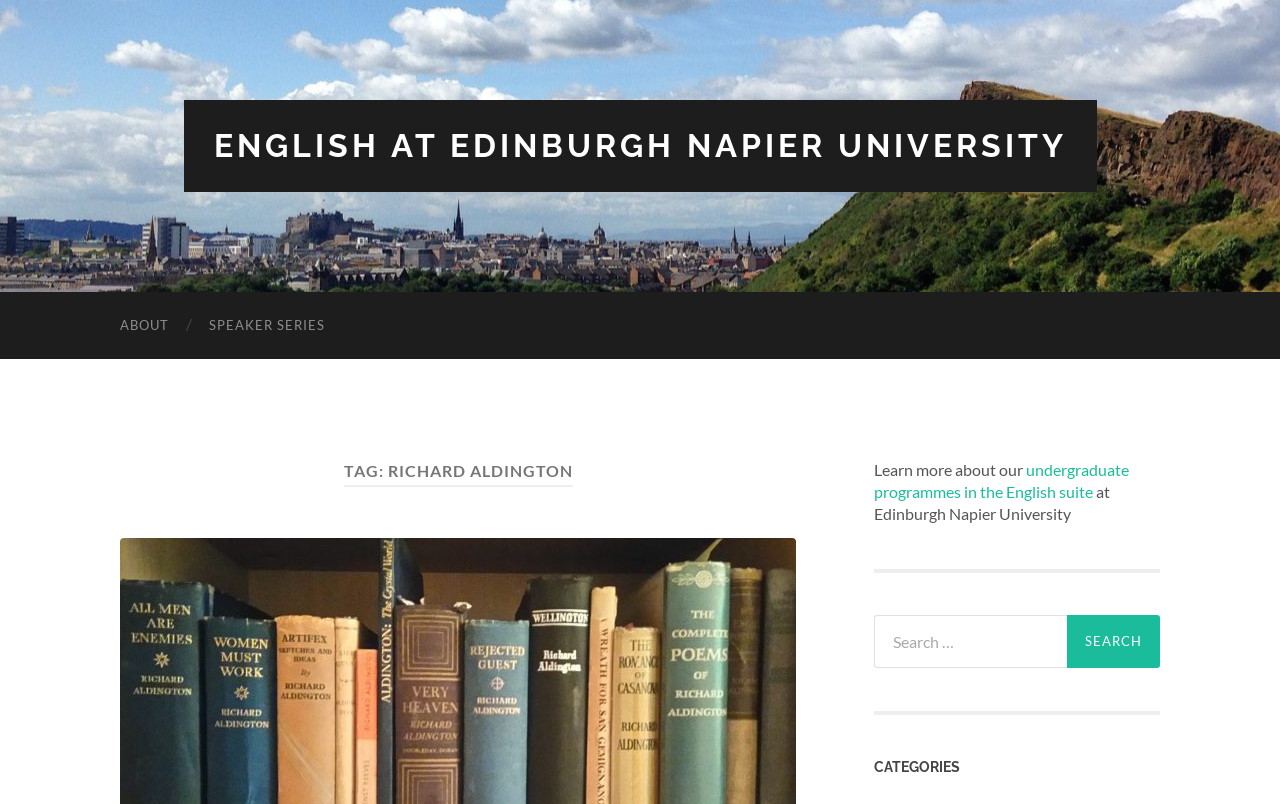Answer the question with a single word or phrase: 
What is the tag mentioned in the main heading?

RICHARD ALDINGTON